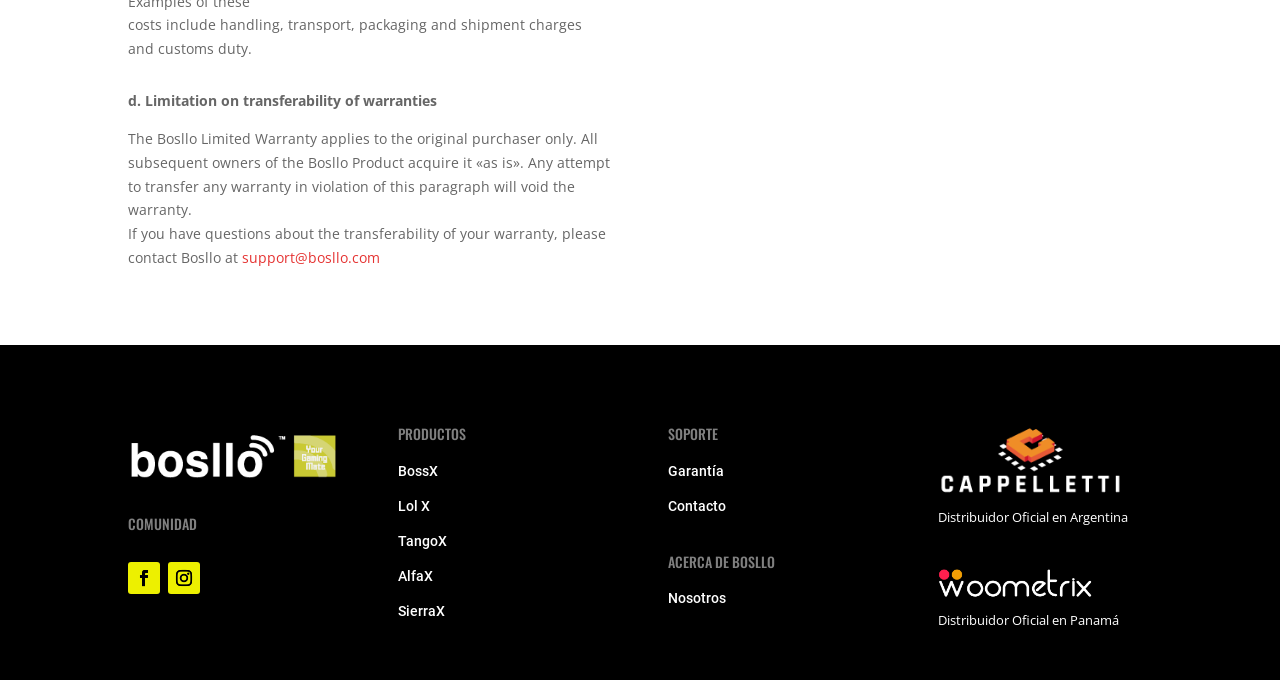What is the contact email for warranty questions?
Examine the image and give a concise answer in one word or a short phrase.

support@bosllo.com